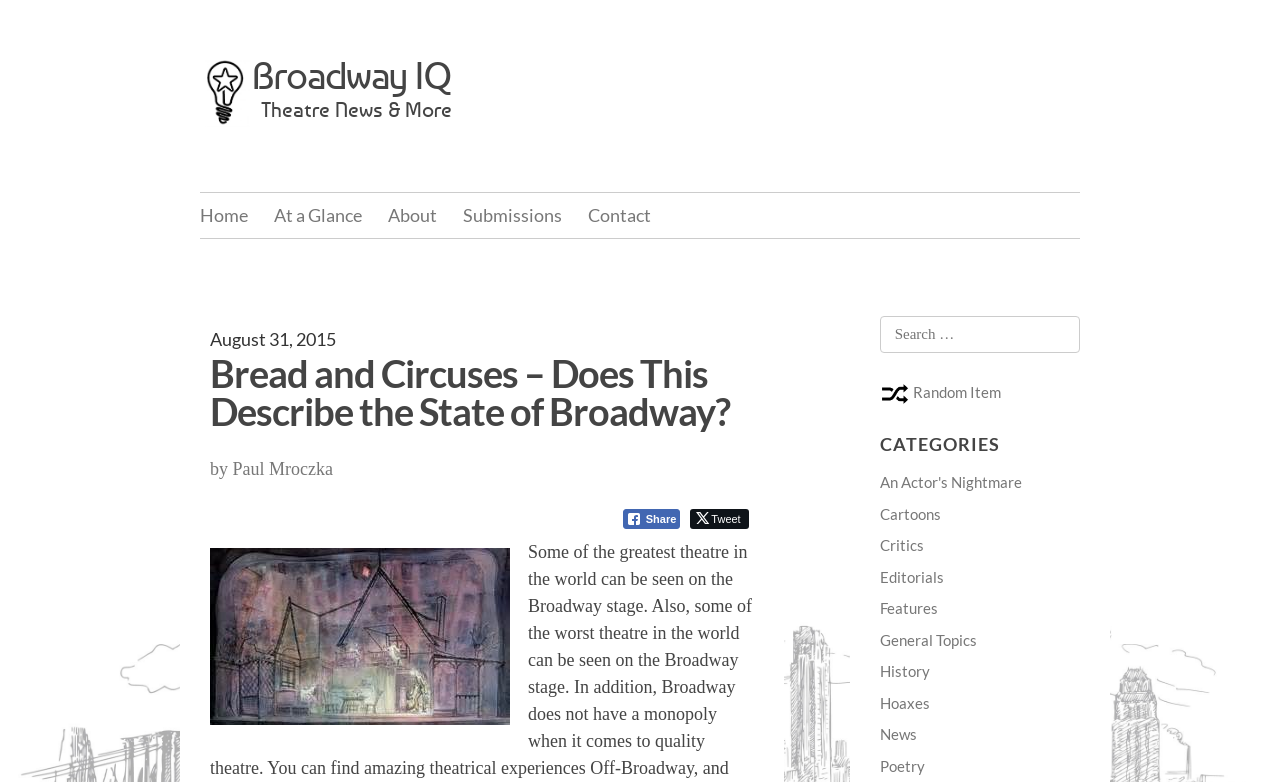Can you determine the bounding box coordinates of the area that needs to be clicked to fulfill the following instruction: "View the 'th-69' image"?

[0.164, 0.701, 0.398, 0.927]